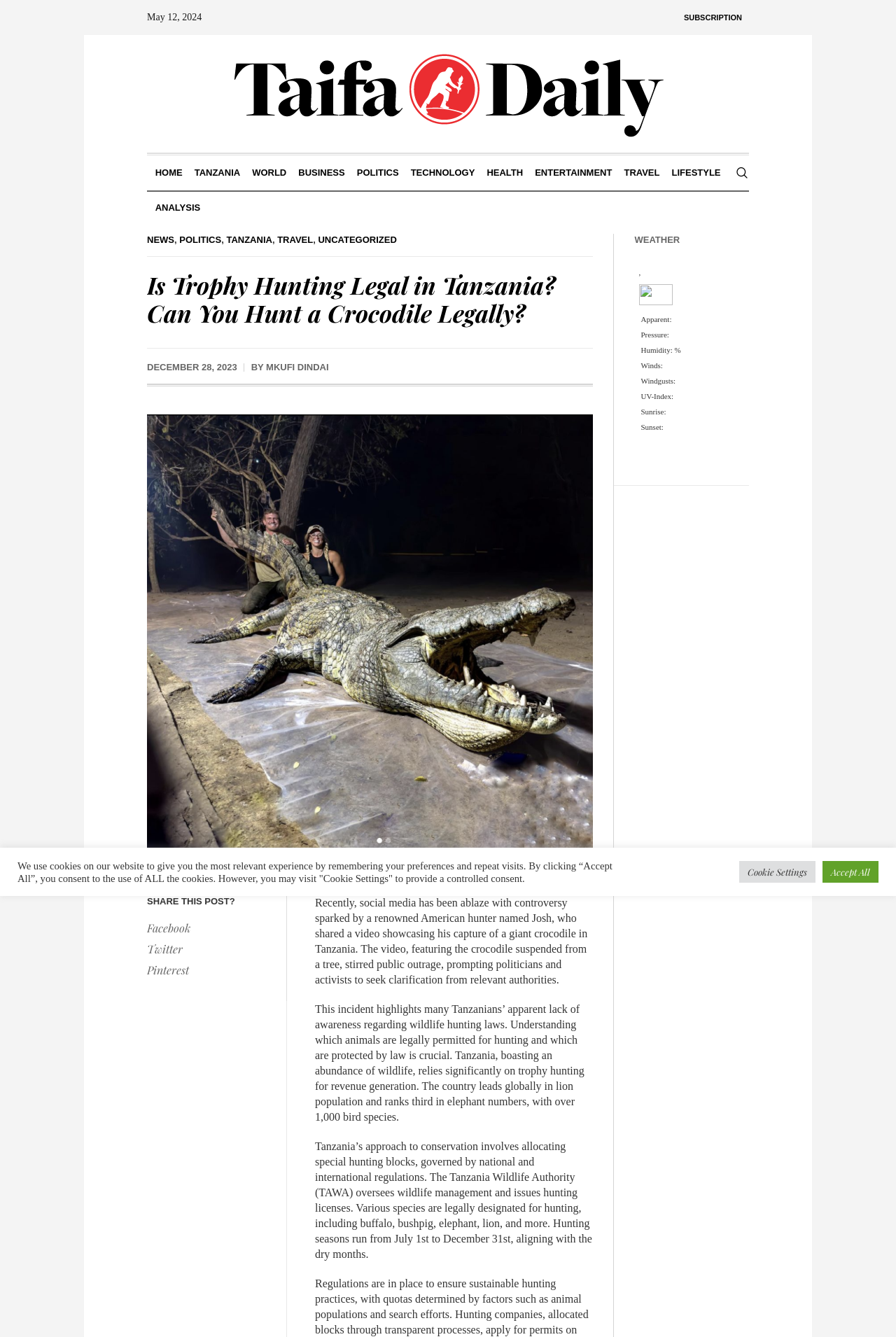What is the duration of the hunting season in Tanzania?
Answer the question in as much detail as possible.

The question asks about the duration of the hunting season in Tanzania. From the webpage content, we can find the sentence 'Hunting seasons run from July 1st to December 31st, aligning with the dry months.' which mentions the duration as July 1st to December 31st.